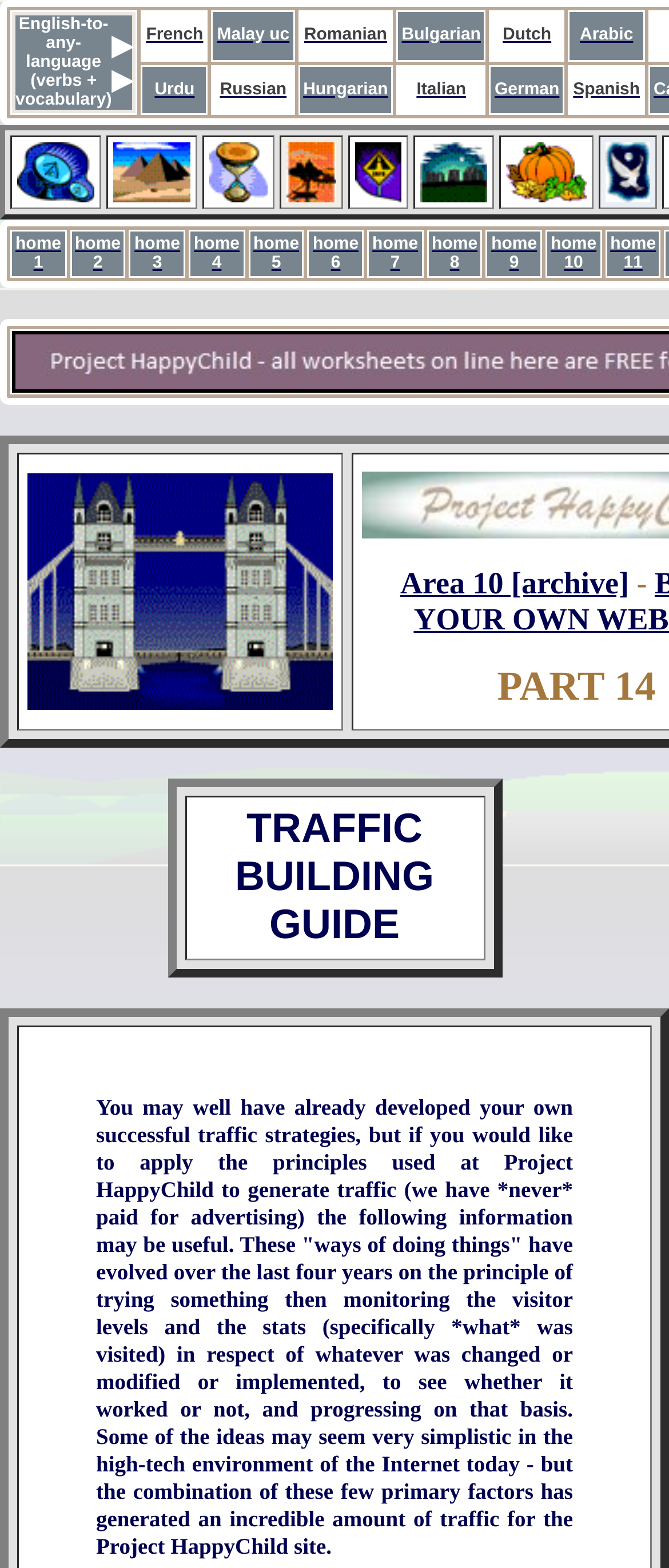Can you pinpoint the bounding box coordinates for the clickable element required for this instruction: "Click on the 'English-to-any-language (verbs + vocabulary)' link"? The coordinates should be four float numbers between 0 and 1, i.e., [left, top, right, bottom].

[0.023, 0.004, 0.167, 0.071]